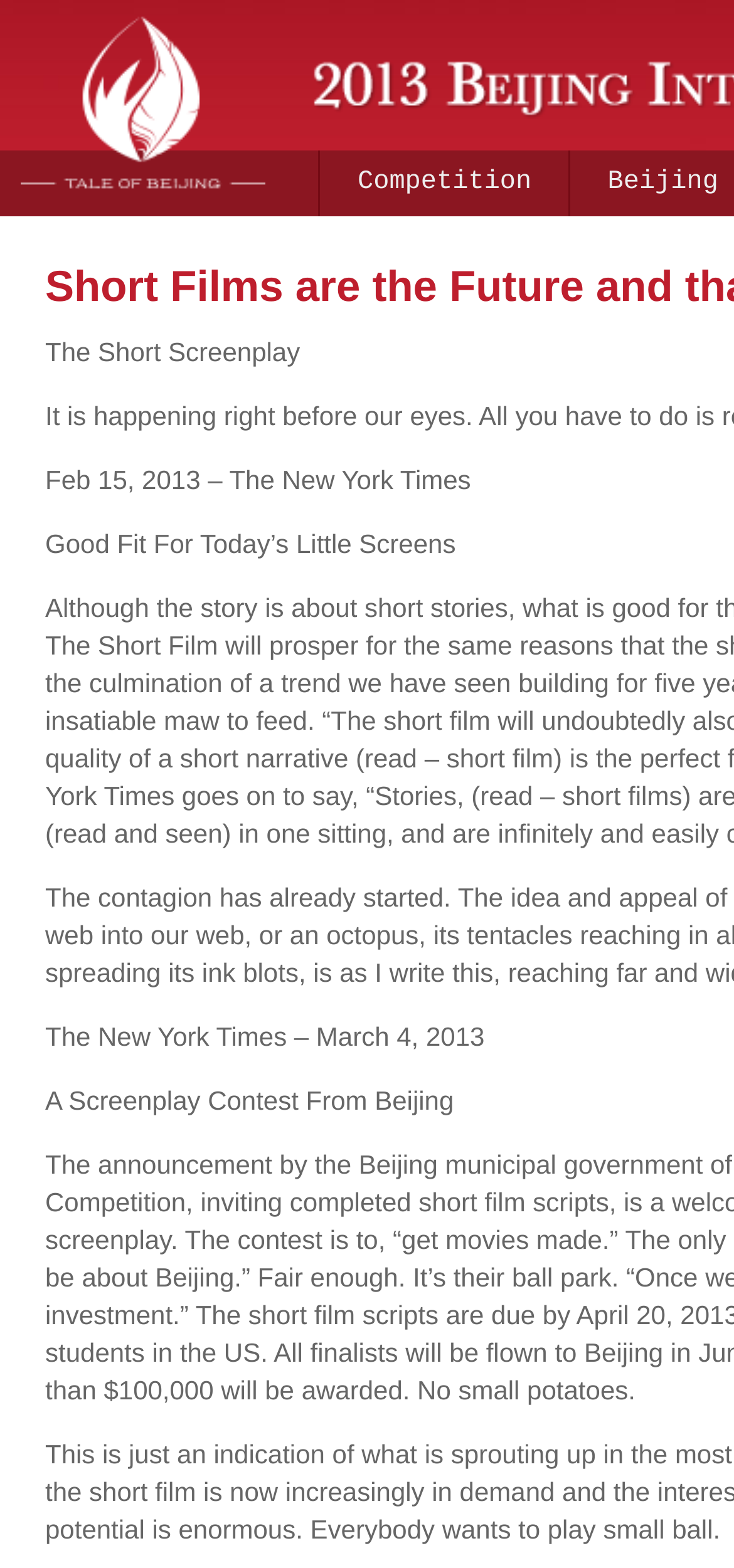Determine the bounding box coordinates in the format (top-left x, top-left y, bottom-right x, bottom-right y). Ensure all values are floating point numbers between 0 and 1. Identify the bounding box of the UI element described by: Competition

[0.436, 0.096, 0.775, 0.138]